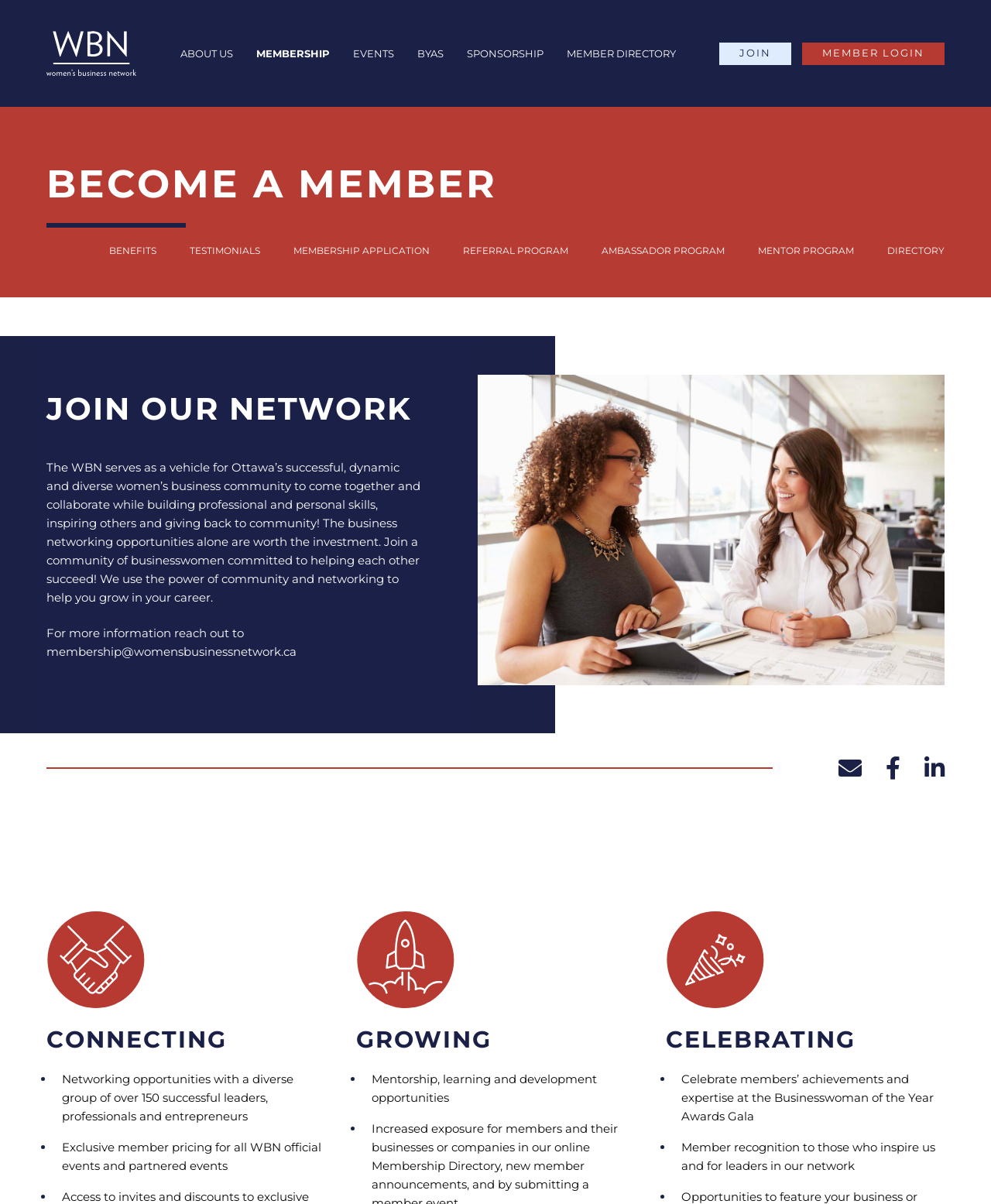Please identify the bounding box coordinates of the element's region that should be clicked to execute the following instruction: "Check the therapist's email". The bounding box coordinates must be four float numbers between 0 and 1, i.e., [left, top, right, bottom].

None